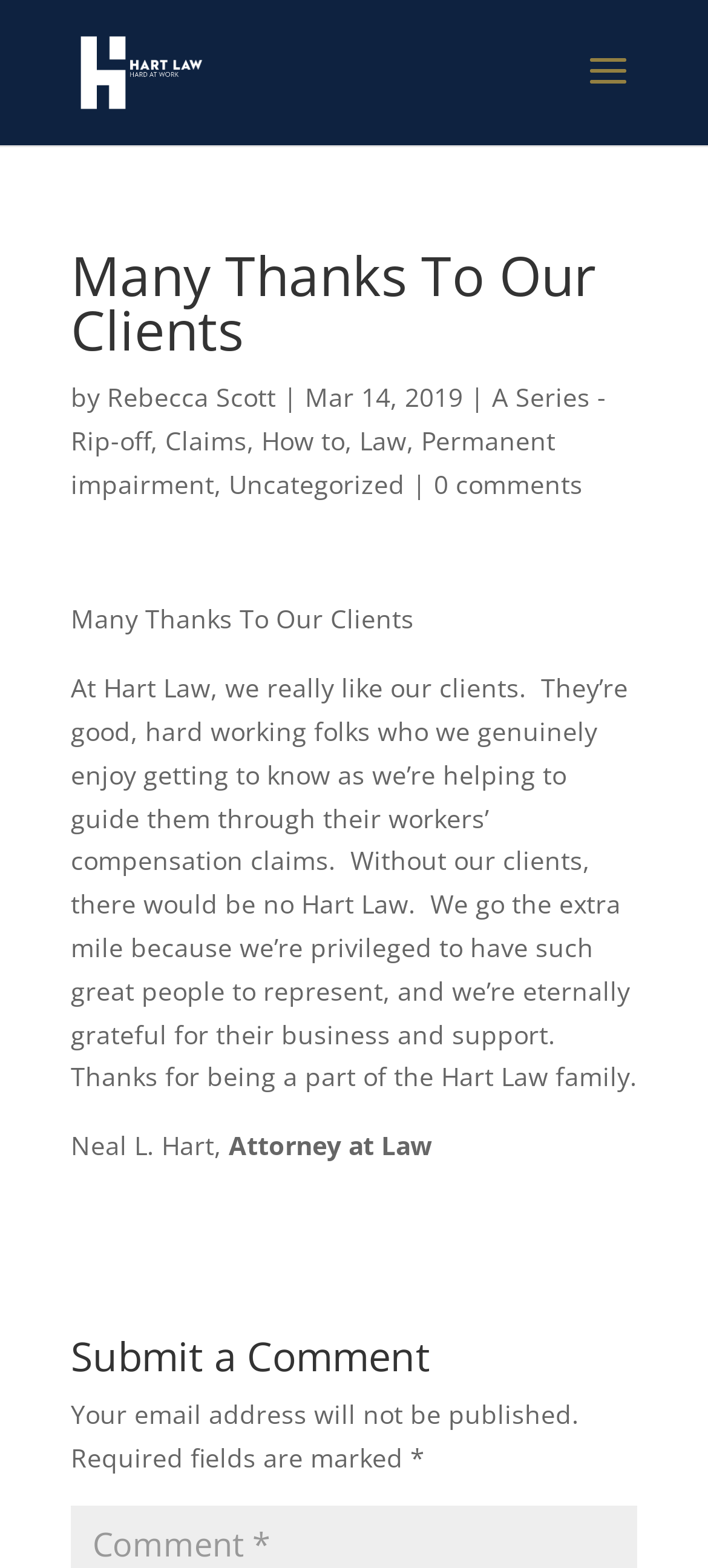Specify the bounding box coordinates of the element's area that should be clicked to execute the given instruction: "Submit a comment". The coordinates should be four float numbers between 0 and 1, i.e., [left, top, right, bottom].

[0.1, 0.851, 0.9, 0.888]